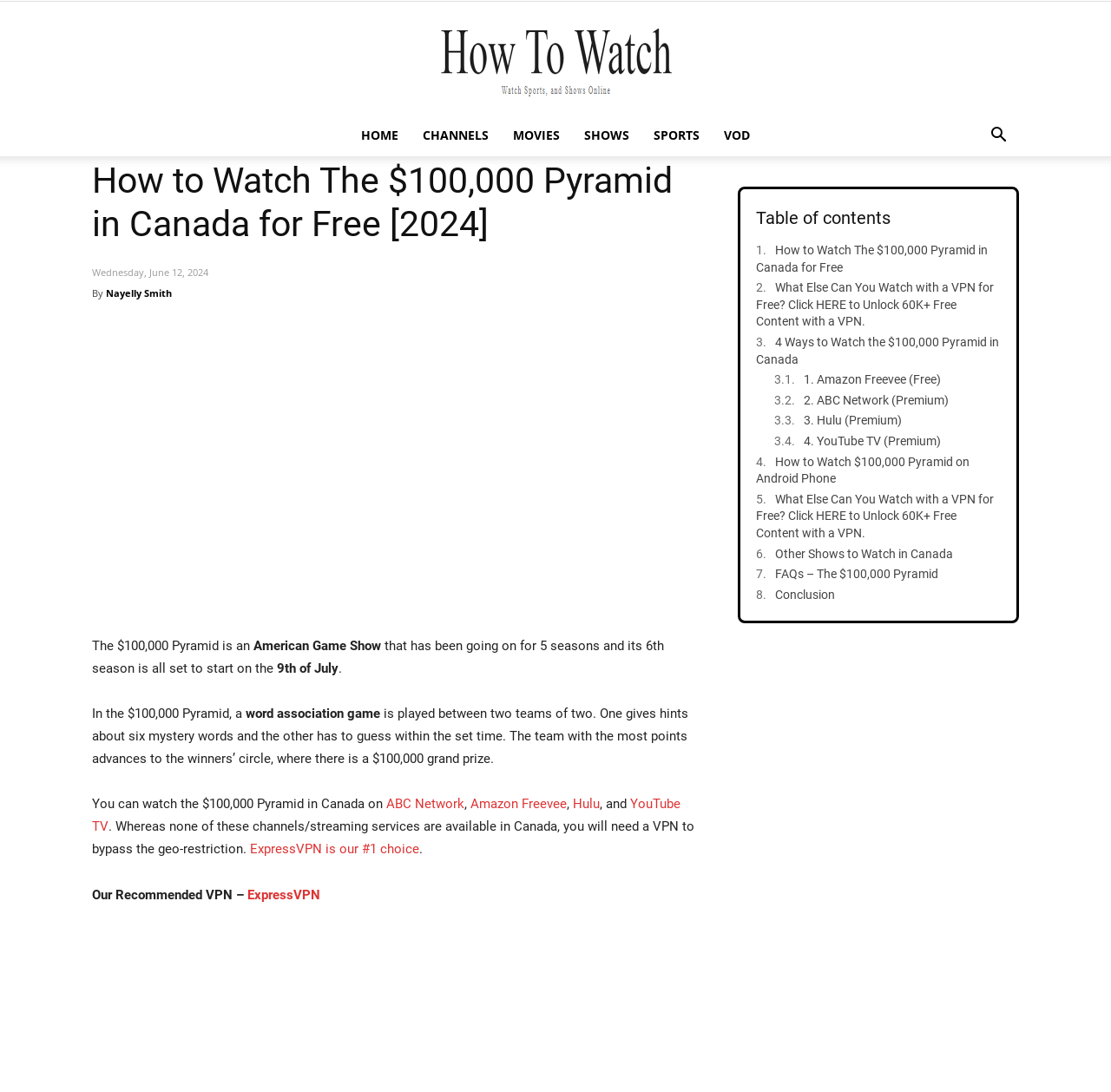Could you find the bounding box coordinates of the clickable area to complete this instruction: "Get 3 Months Free and 49% OFF with ExpressVPN"?

[0.25, 0.018, 0.674, 0.035]